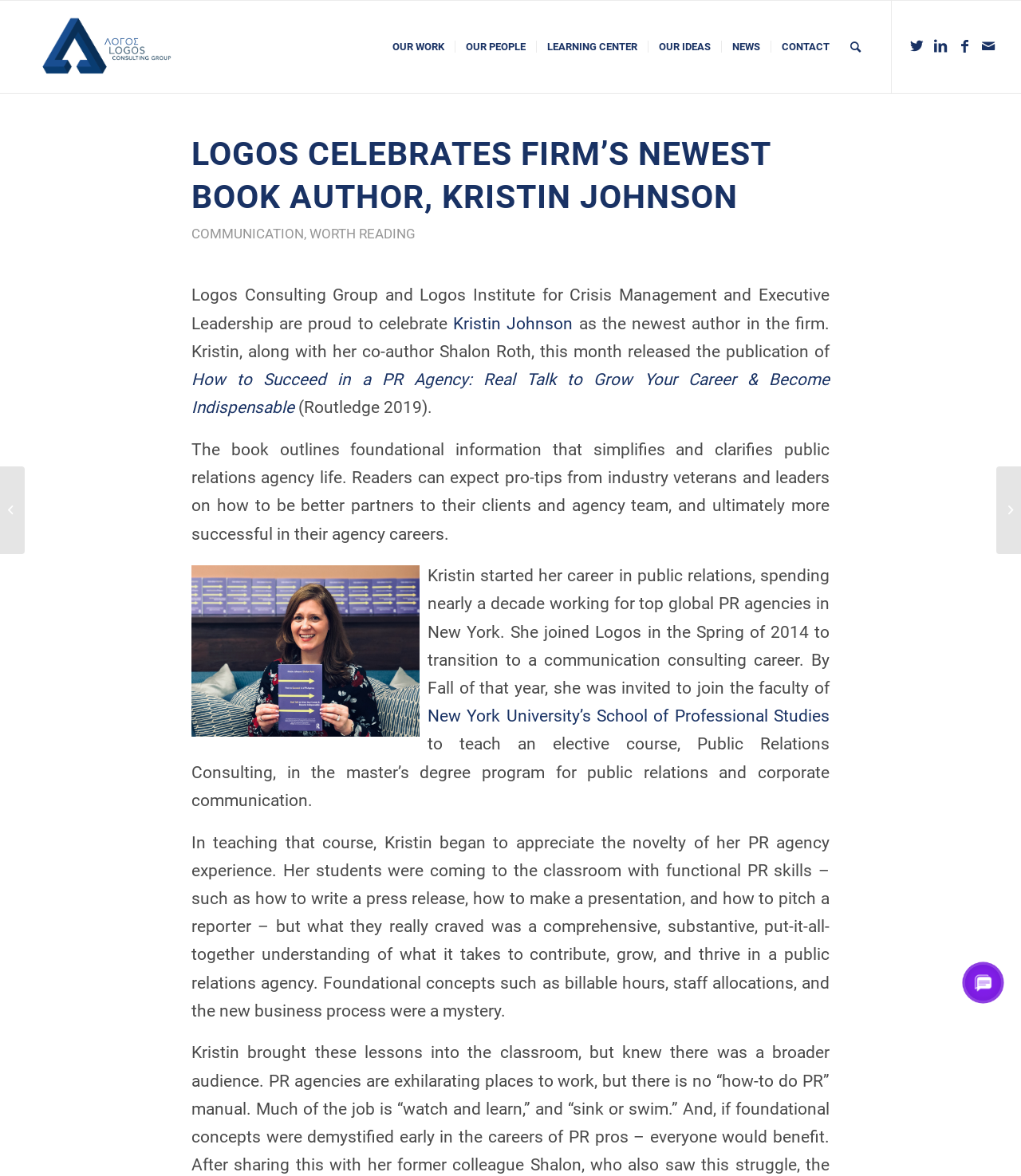Please locate the bounding box coordinates of the region I need to click to follow this instruction: "Click on Logos Consulting Group".

[0.02, 0.001, 0.186, 0.079]